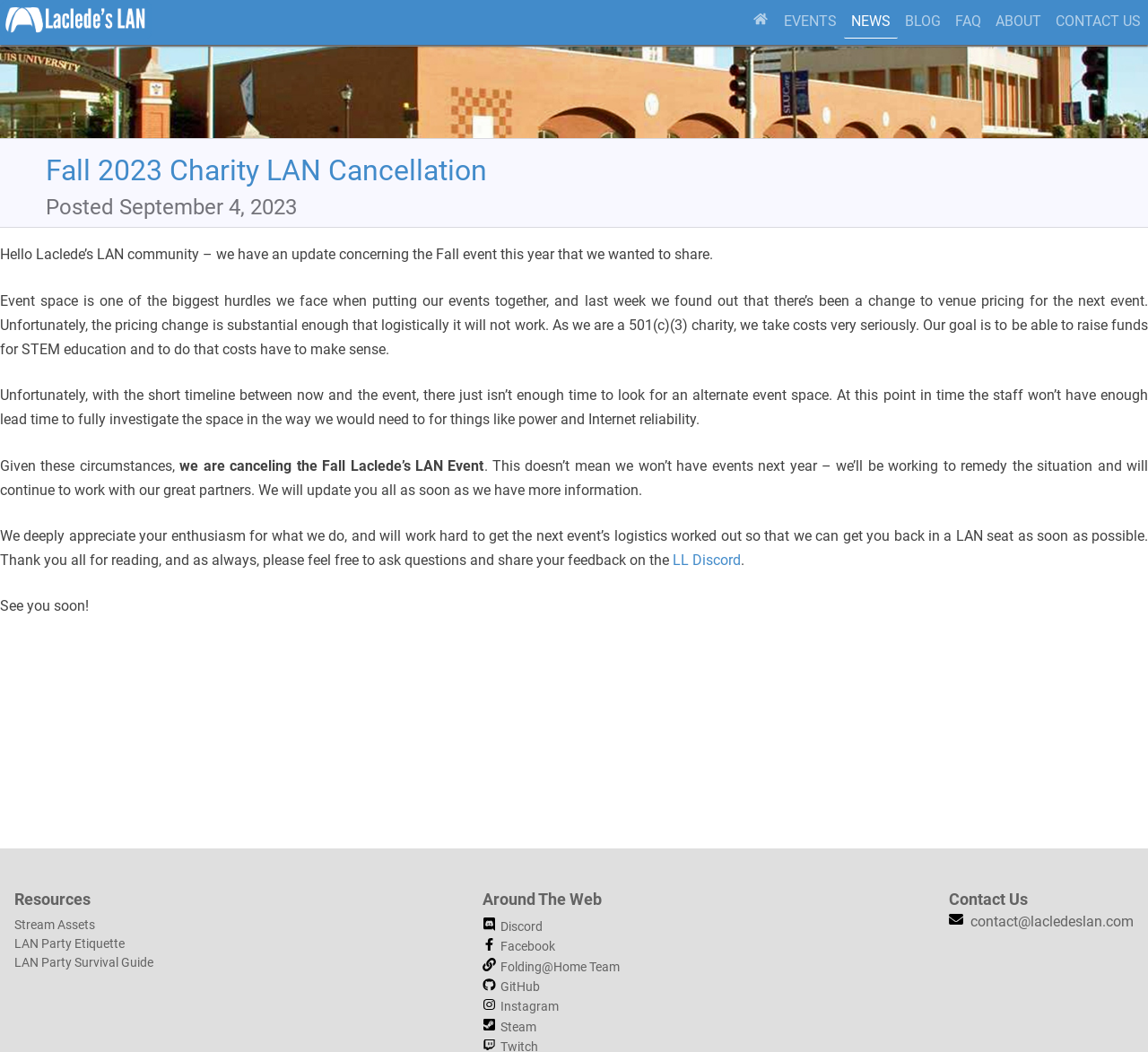Identify the coordinates of the bounding box for the element described below: "Folding@Home Team". Return the coordinates as four float numbers between 0 and 1: [left, top, right, bottom].

[0.421, 0.912, 0.54, 0.926]